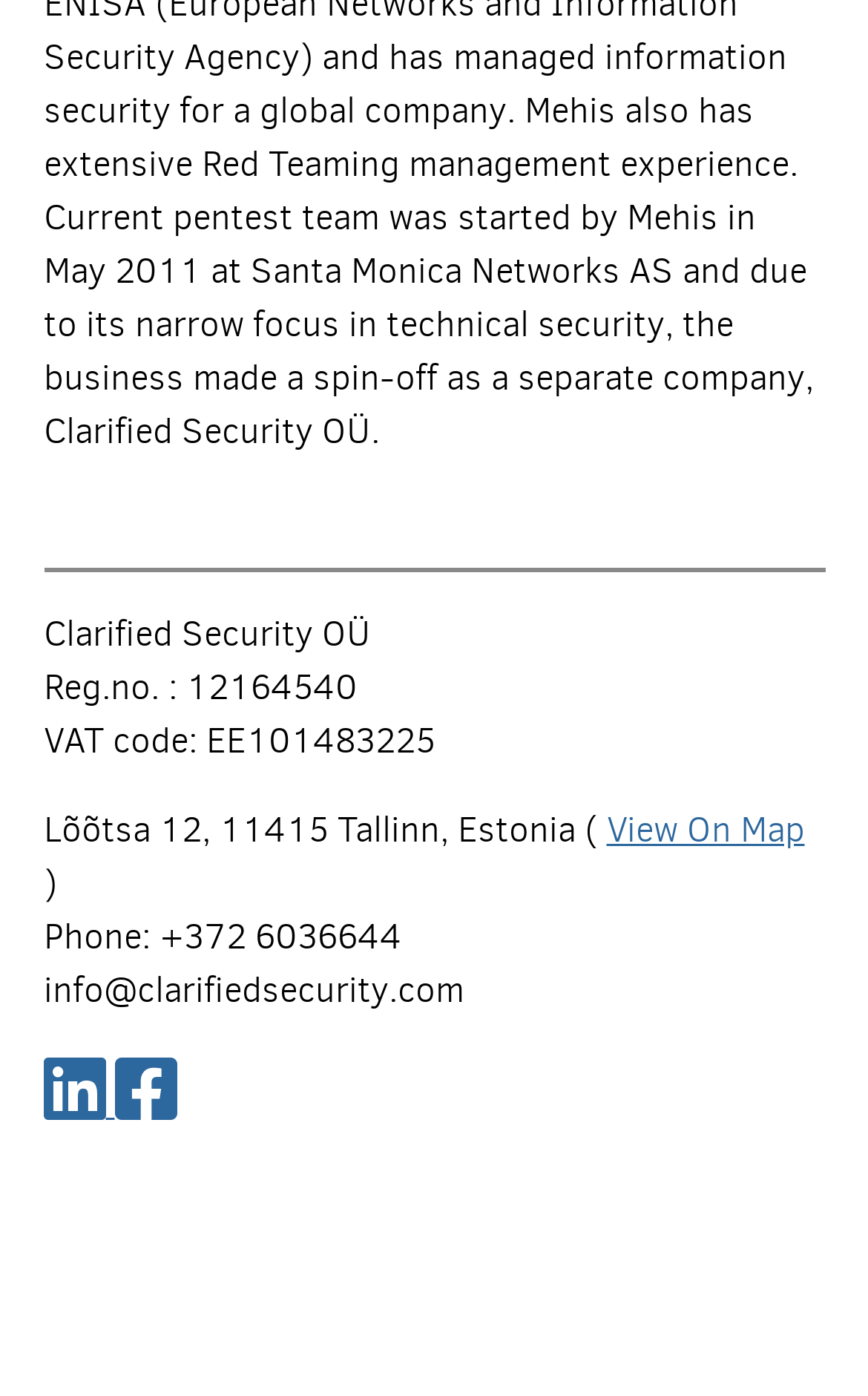What is the registration number?
Look at the screenshot and respond with one word or a short phrase.

12164540